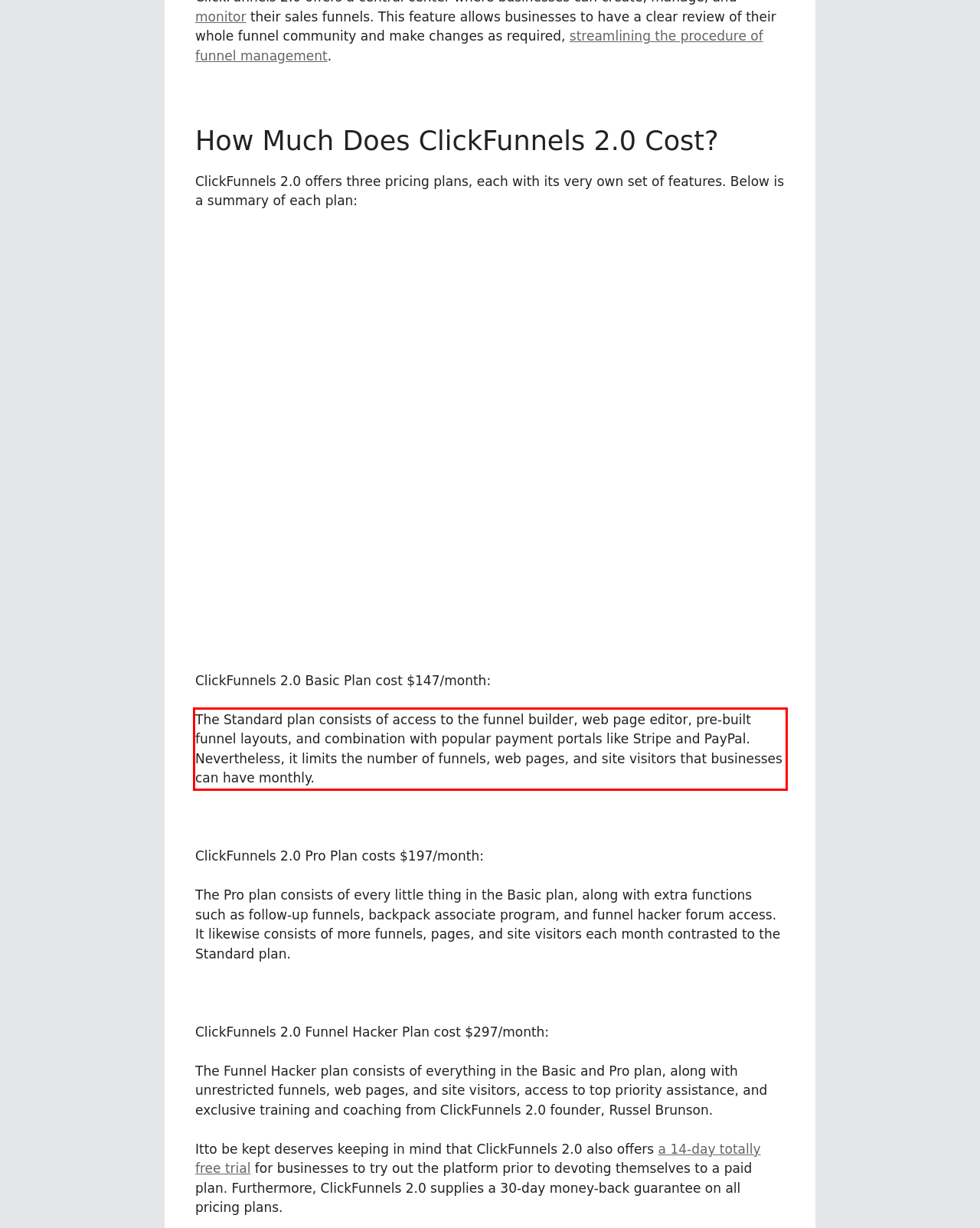Given a screenshot of a webpage, identify the red bounding box and perform OCR to recognize the text within that box.

The Standard plan consists of access to the funnel builder, web page editor, pre-built funnel layouts, and combination with popular payment portals like Stripe and PayPal. Nevertheless, it limits the number of funnels, web pages, and site visitors that businesses can have monthly.